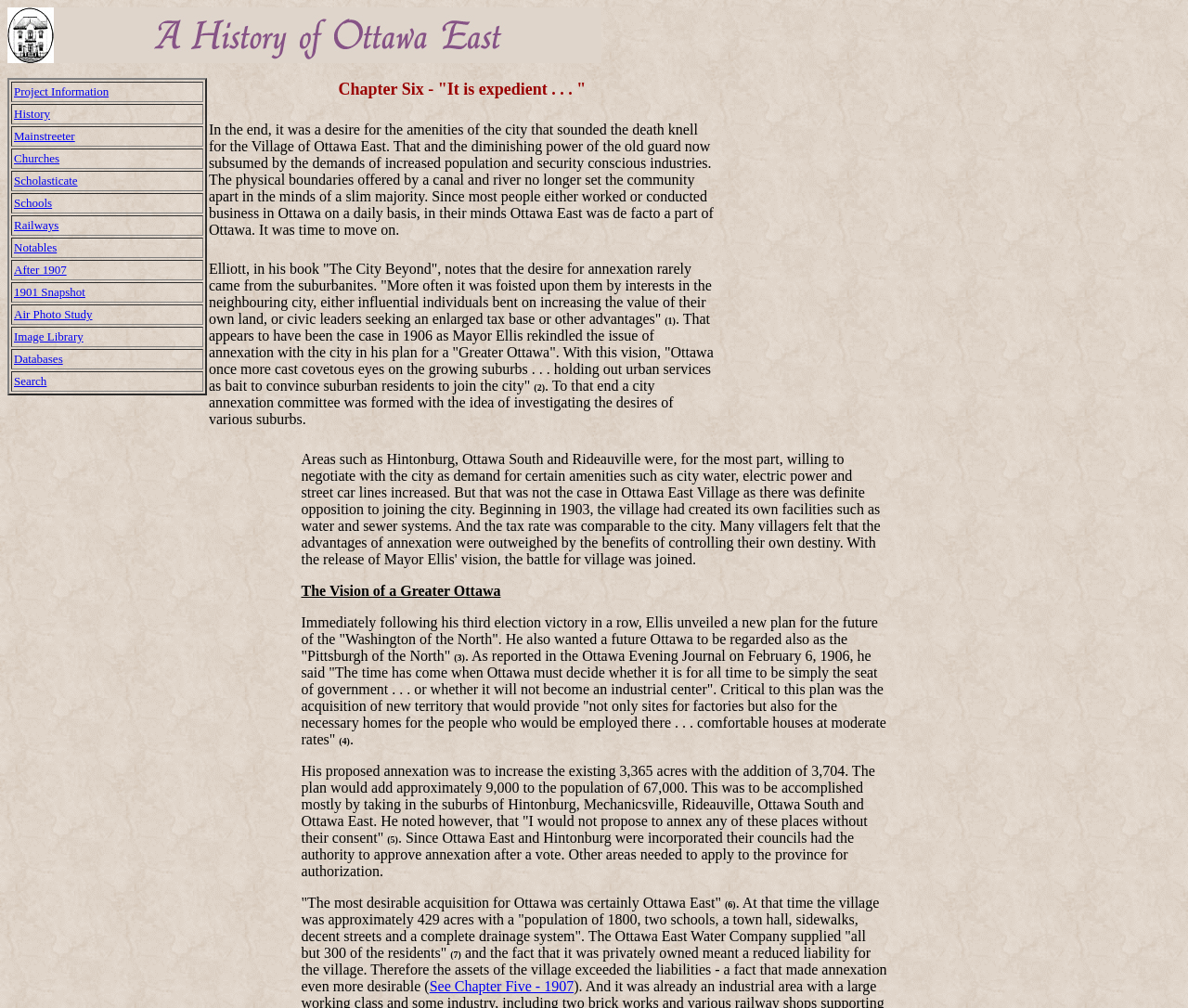Answer the question briefly using a single word or phrase: 
What is the relationship between Ottawa East and Ottawa?

Suburb